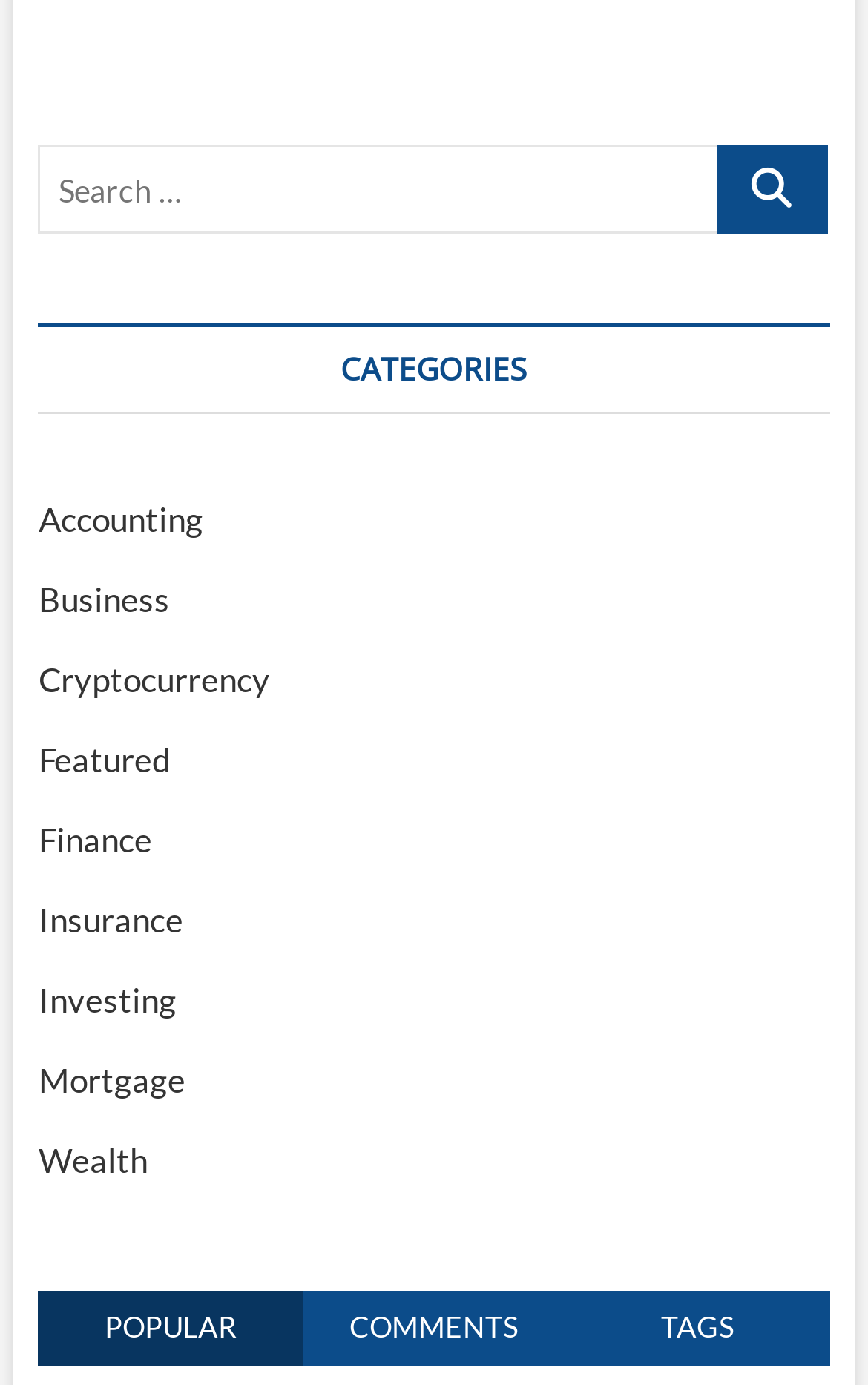From the webpage screenshot, predict the bounding box coordinates (top-left x, top-left y, bottom-right x, bottom-right y) for the UI element described here: Business

[0.044, 0.418, 0.195, 0.447]